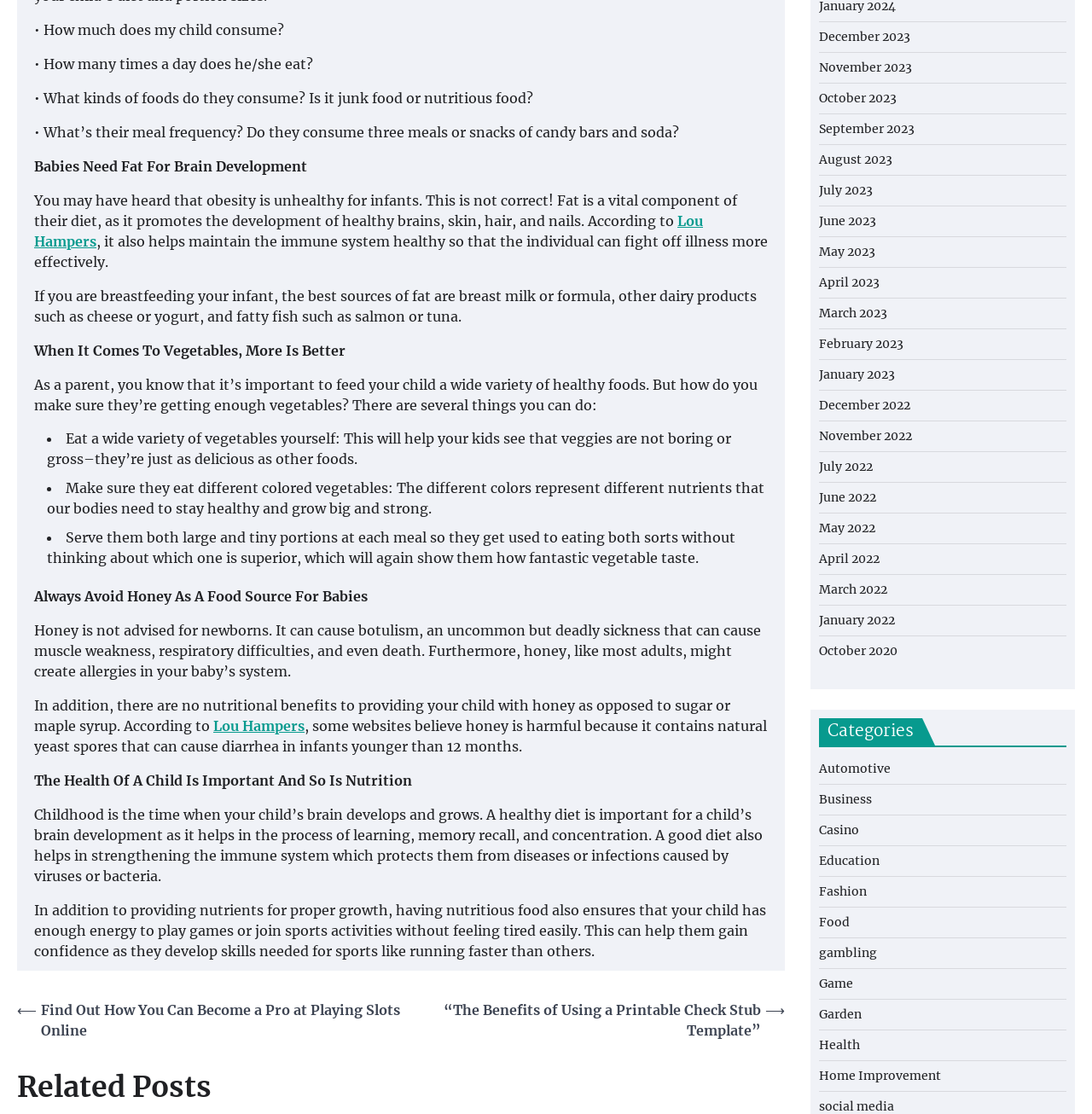Can you pinpoint the bounding box coordinates for the clickable element required for this instruction: "Explore 'Health' category"? The coordinates should be four float numbers between 0 and 1, i.e., [left, top, right, bottom].

[0.75, 0.931, 0.788, 0.945]